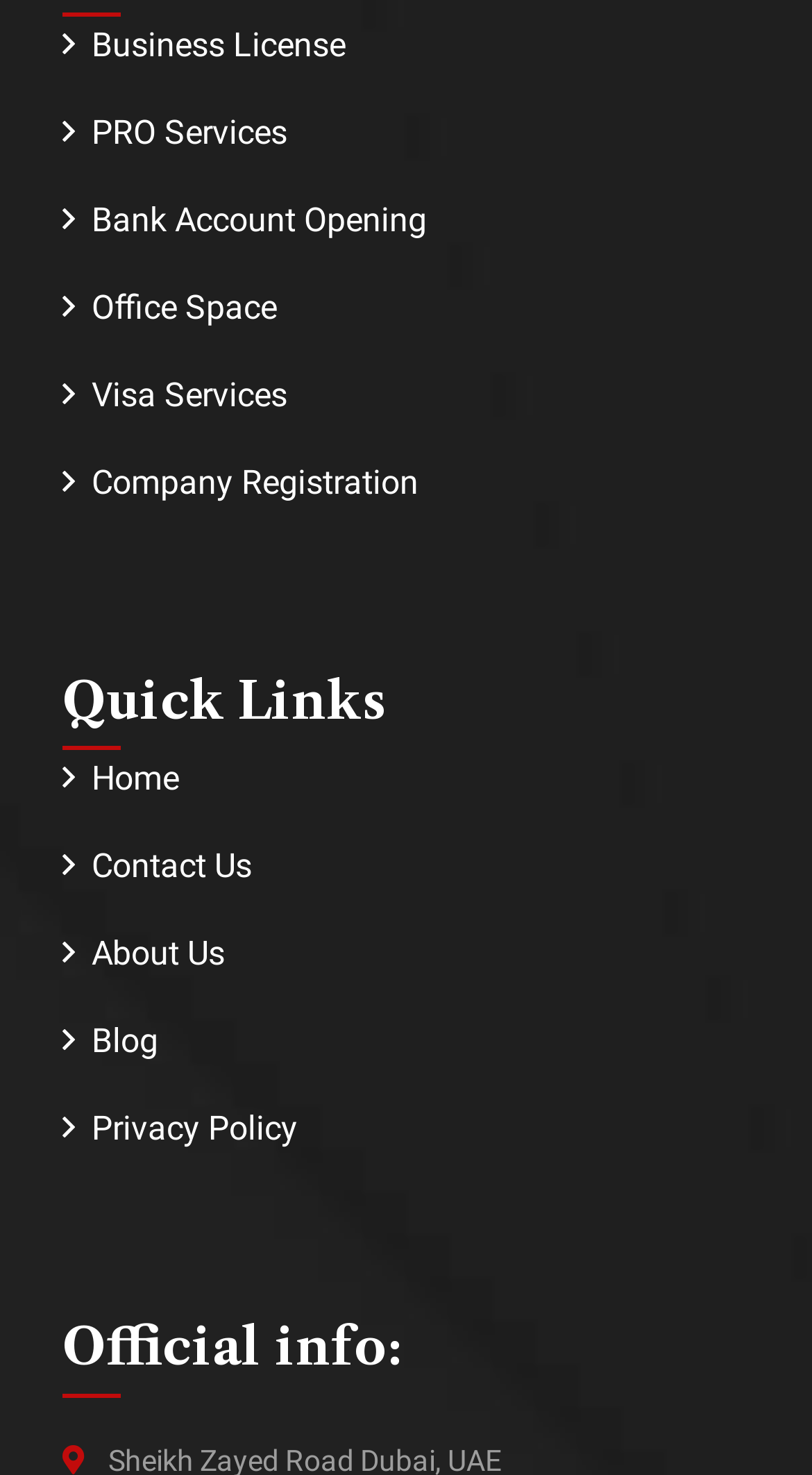Please determine the bounding box coordinates of the area that needs to be clicked to complete this task: 'Click on Business License'. The coordinates must be four float numbers between 0 and 1, formatted as [left, top, right, bottom].

[0.077, 0.017, 0.426, 0.043]